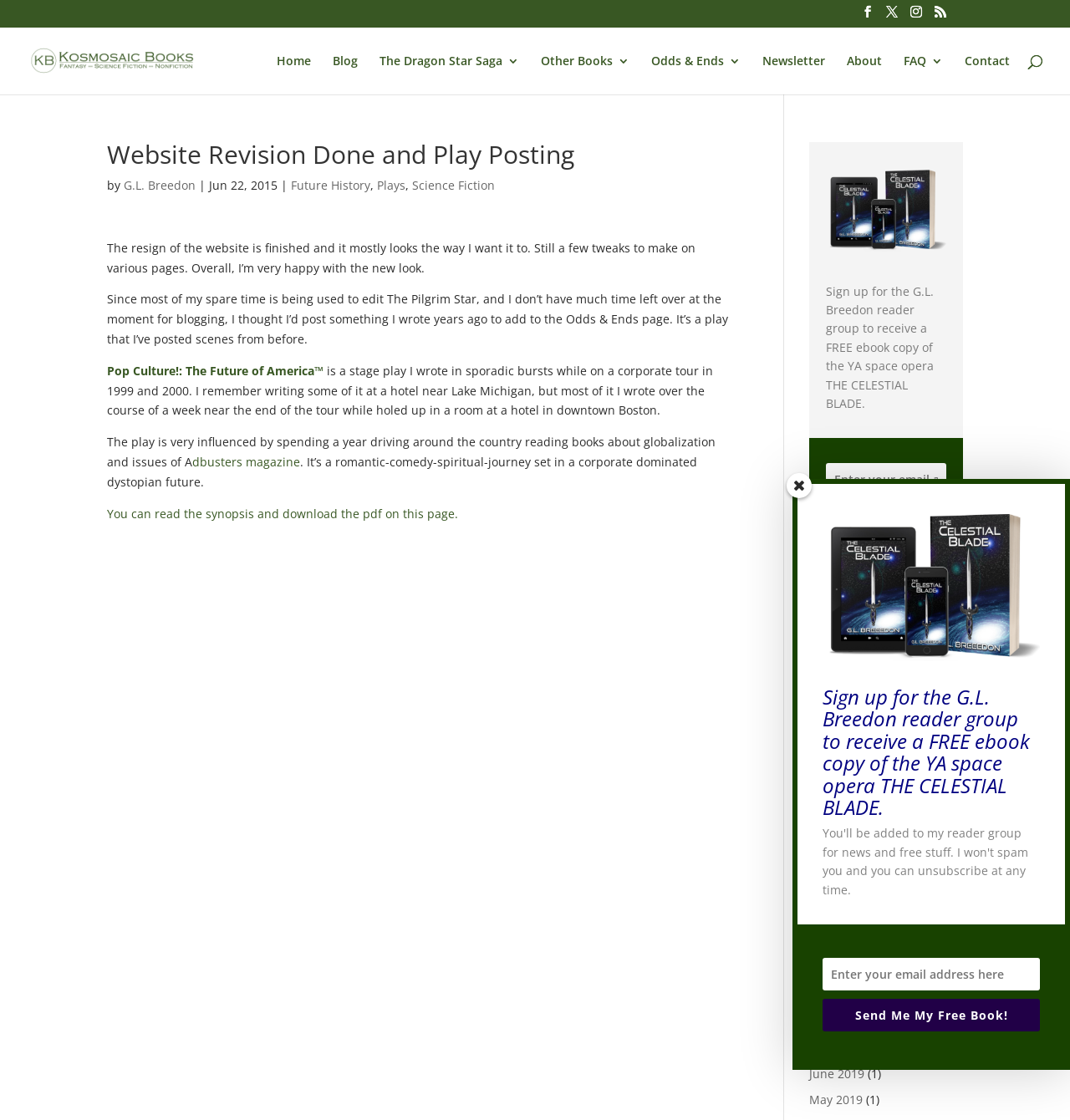Provide an in-depth caption for the contents of the webpage.

This webpage is about Kosmosaic Books by G.L. Breedon, an author's website. At the top, there is a navigation menu with links to Home, Blog, The Dragon Star Saga 3, Other Books 3, Odds & Ends 3, Newsletter, About, FAQ 3, and Contact. Below the navigation menu, there is a search box.

The main content of the webpage is an article titled "Website Revision Done and Play Posting" by G.L. Breedon, dated June 22, 2015. The article announces the completion of the website's revision and shares a play written by the author years ago, titled "Pop Culture!: The Future of America™". The play is a romantic-comedy-spiritual-journey set in a corporate-dominated dystopian future, and readers can download the PDF on the Odds & Ends page.

On the right side of the webpage, there is a section to sign up for the G.L. Breedon reader group, where readers can receive a free eBook copy of the YA space opera THE CELESTIAL BLADE by entering their email address.

At the bottom of the webpage, there is an archive section with links to past blog posts, organized by month and year, from March 2024 to June 2019.